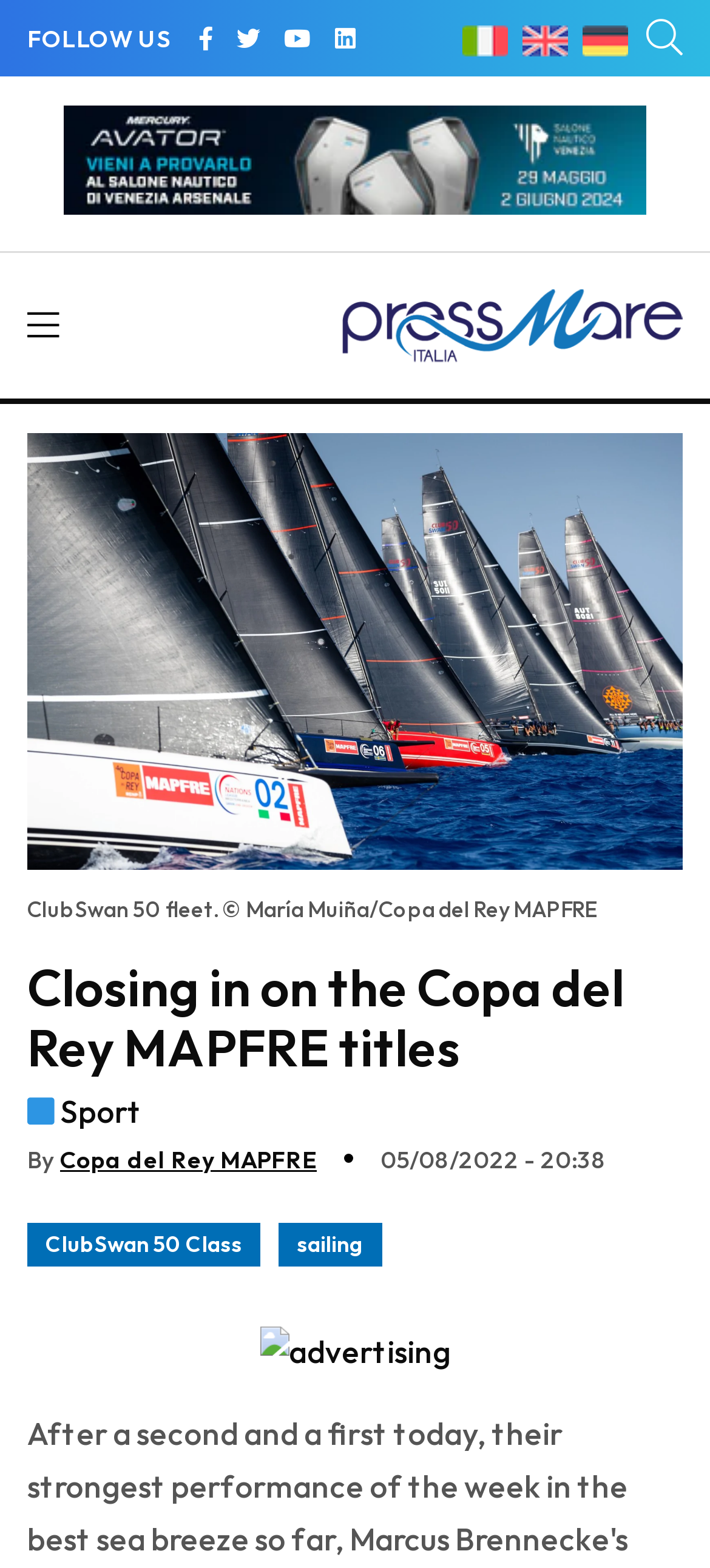What is the language of the webpage?
Answer the question with a detailed and thorough explanation.

The webpage provides options to switch between Italiano, English, and Deutsch, indicating that the webpage supports multiple languages.